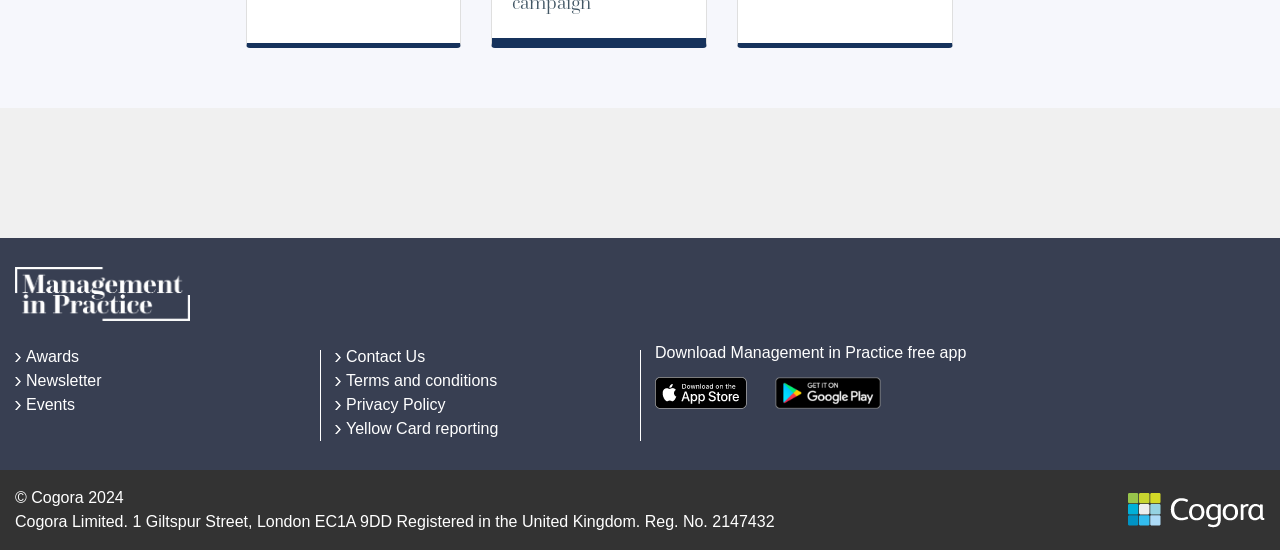Analyze the image and give a detailed response to the question:
What is the name of the app that can be downloaded?

The webpage mentions 'Download Management in Practice free app', which indicates that the name of the app that can be downloaded is Management in Practice.